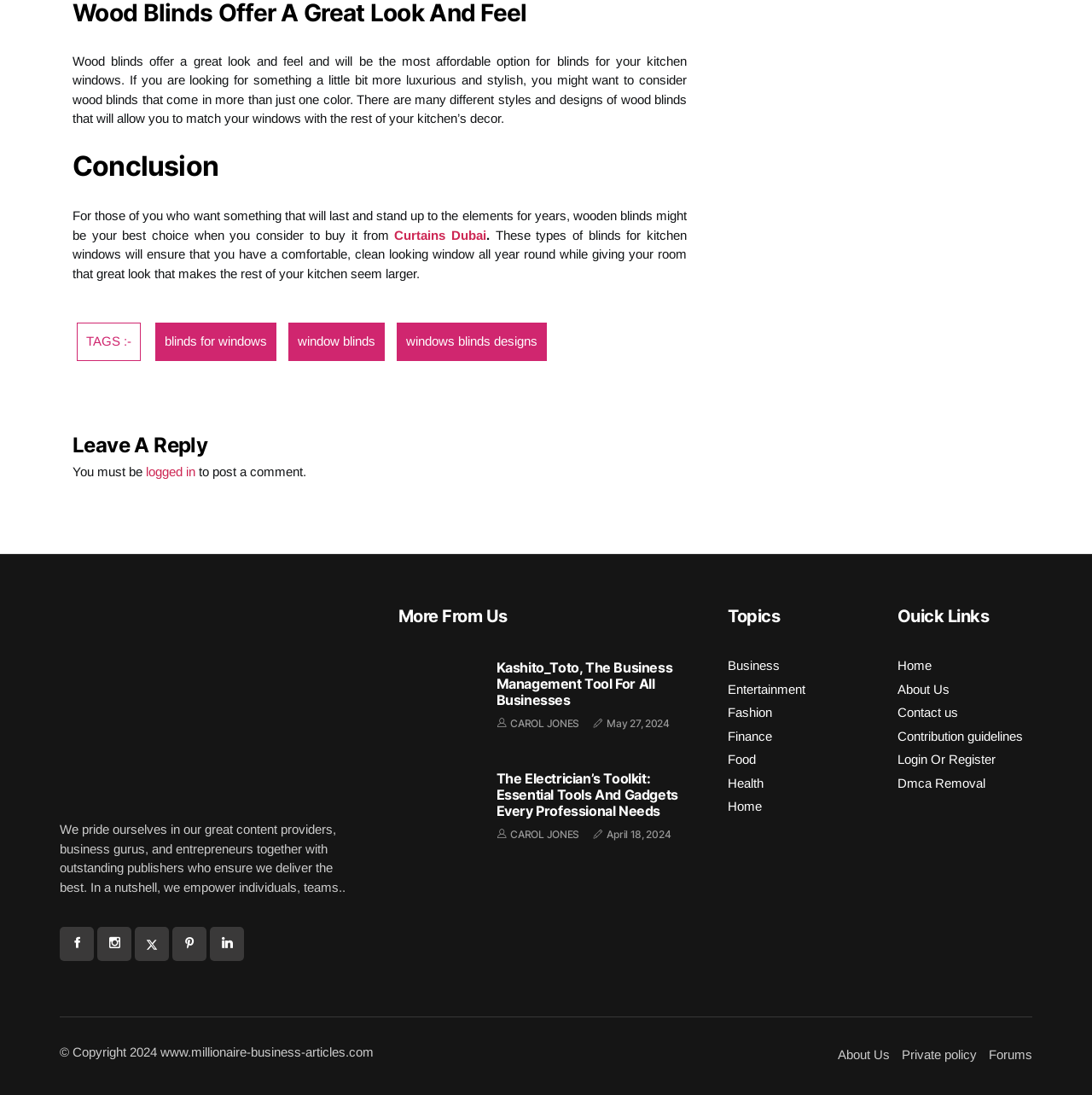Where can you buy wooden blinds?
Please provide a detailed and thorough answer to the question.

The article mentions that wooden blinds can be bought from Curtains Dubai, which is a link provided in the article.